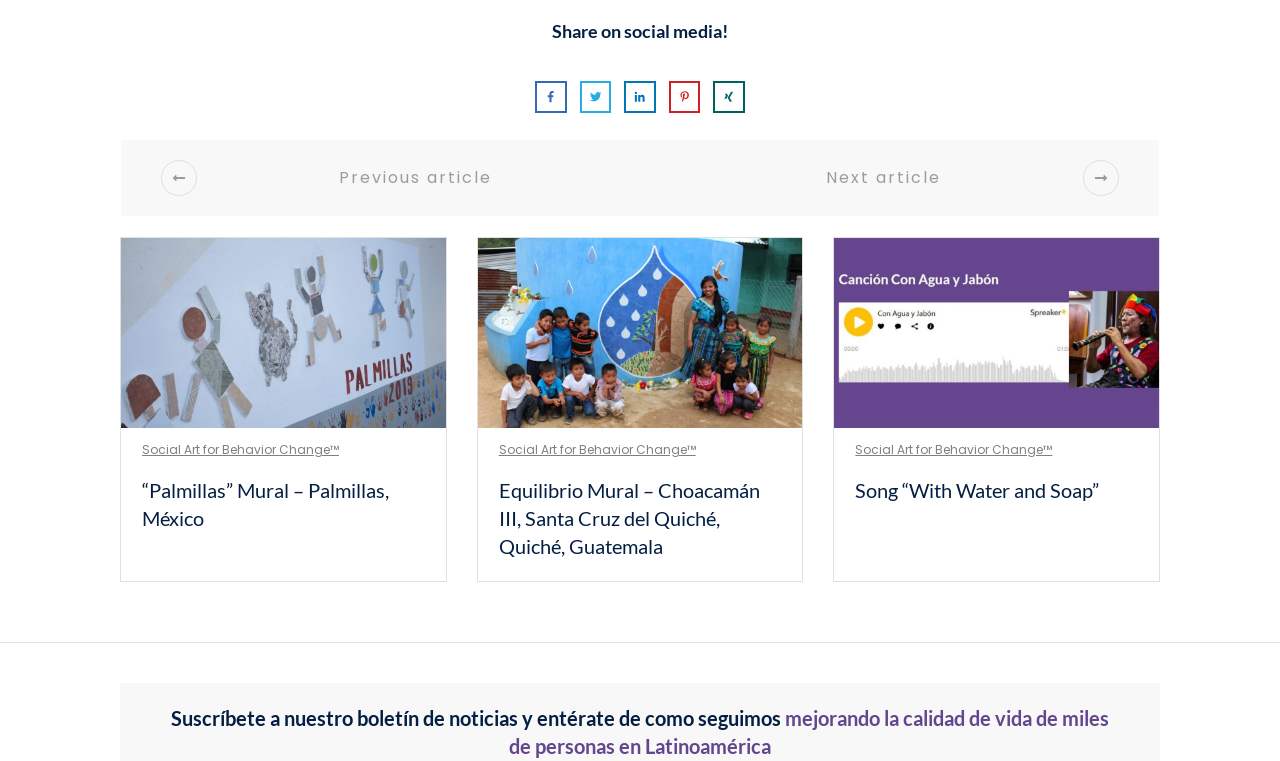Identify the bounding box coordinates of the clickable region to carry out the given instruction: "Read the 'Equilibrio Mural' article".

[0.39, 0.626, 0.61, 0.736]